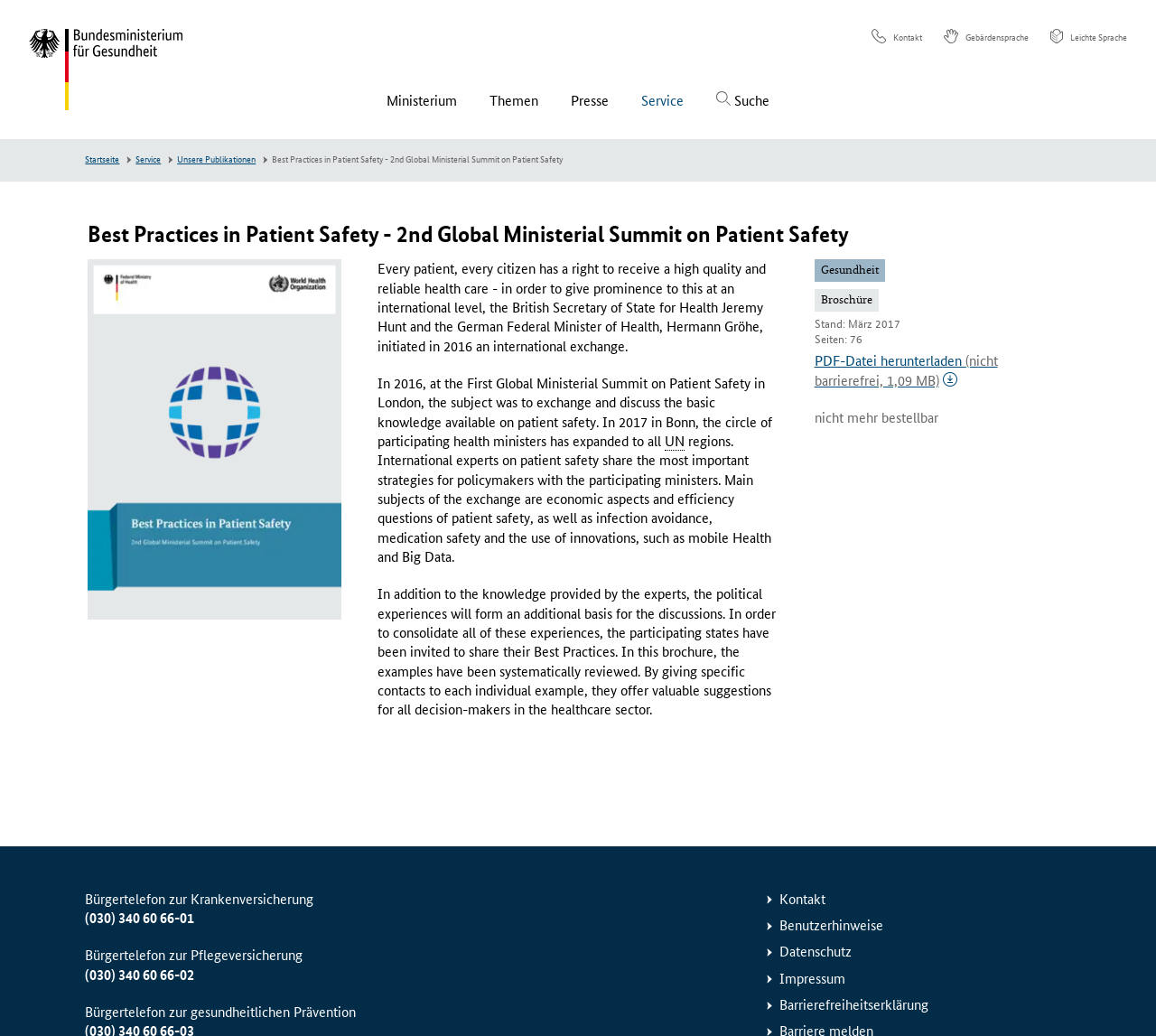Identify the bounding box coordinates of the clickable region to carry out the given instruction: "Download the PDF file".

[0.704, 0.34, 0.863, 0.376]